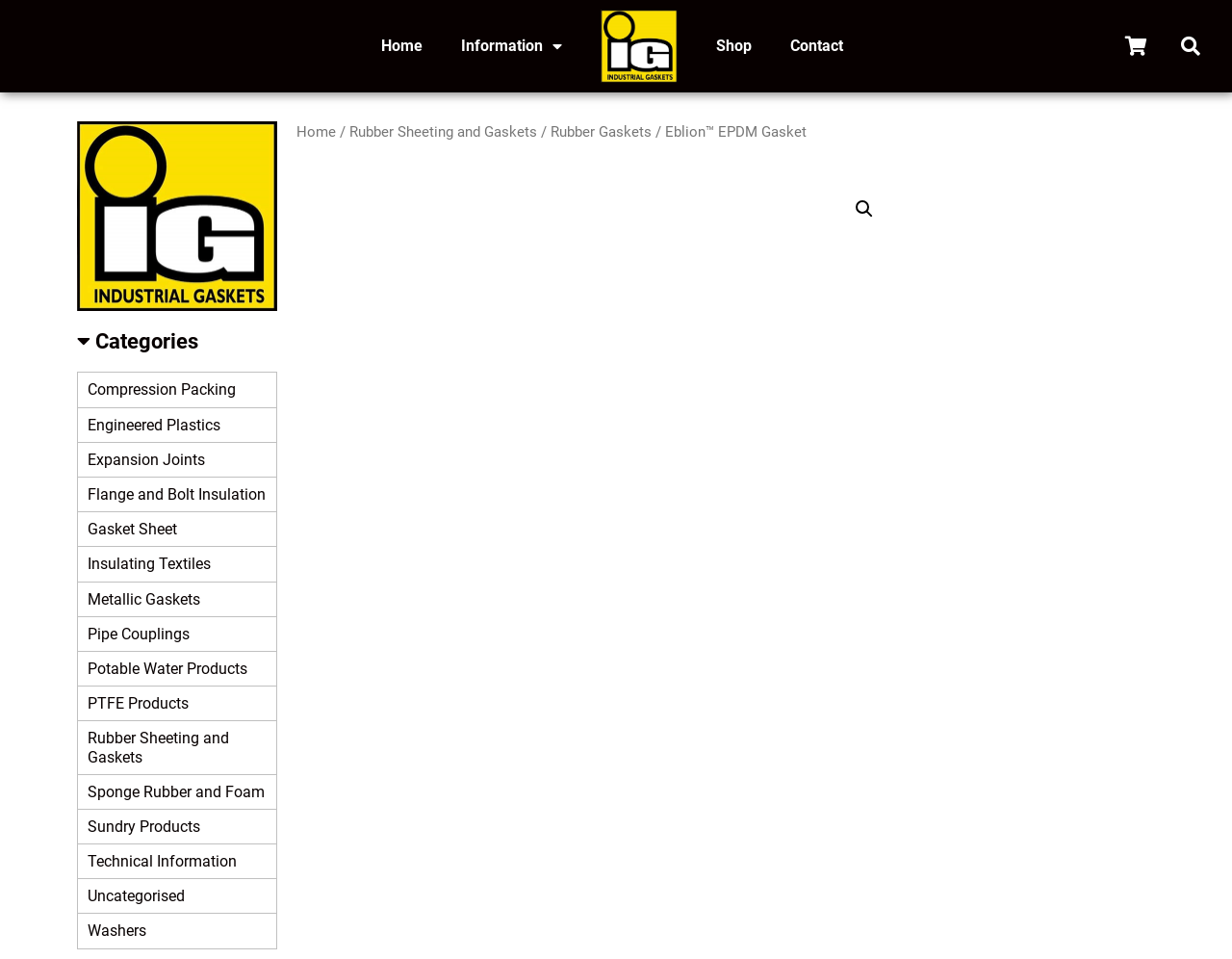Create a detailed narrative describing the layout and content of the webpage.

This webpage is about Eblion™ EPDM Gasket, an industrial gasket product. At the top left corner, there is a logo of Industrial Gaskets, which is also a link to the homepage. Next to it, there is a menu with links to various categories, including Compression Packing, Engineered Plastics, and more. 

On the top right corner, there are links to the homepage, shop, and contact pages. There is also a search bar with a search button. 

Below the top navigation bar, there is a breadcrumb navigation showing the current page's location in the website hierarchy. The breadcrumb starts with the homepage, followed by Rubber Sheeting and Gaskets, then Rubber Gaskets, and finally Eblion™ EPDM Gasket.

The main content of the page is not explicitly described in the accessibility tree, but based on the meta description, it likely provides information about the Eblion™ EPDM Gasket product, including its features and benefits.